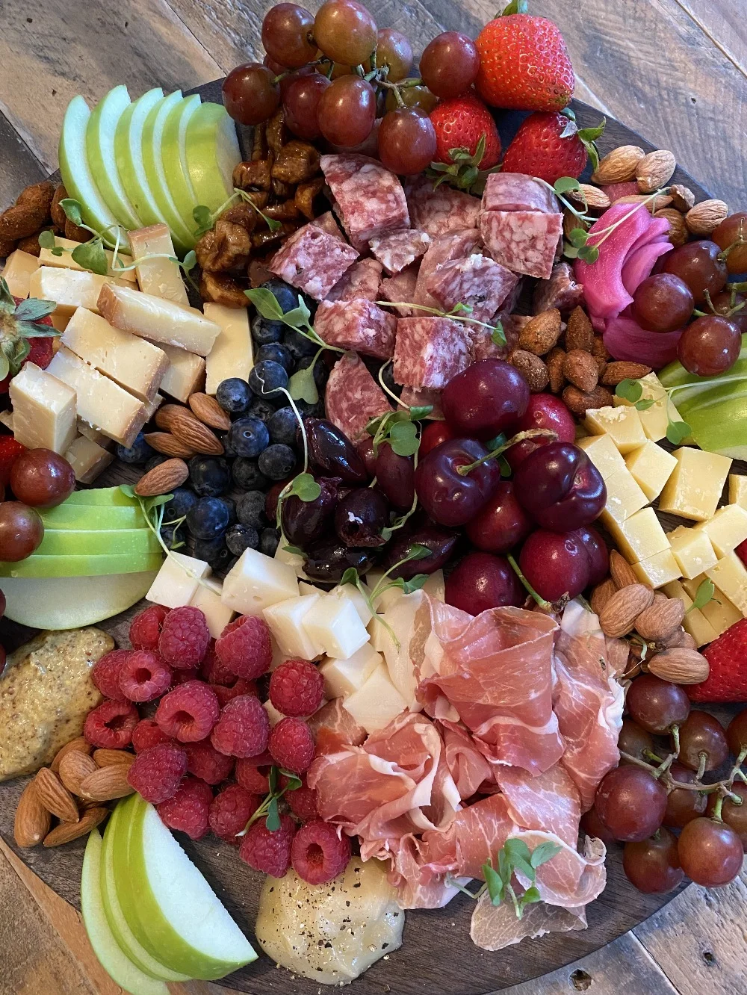What is the overall theme of the charcuterie board?
Please provide a single word or phrase as the answer based on the screenshot.

Sharing and creativity